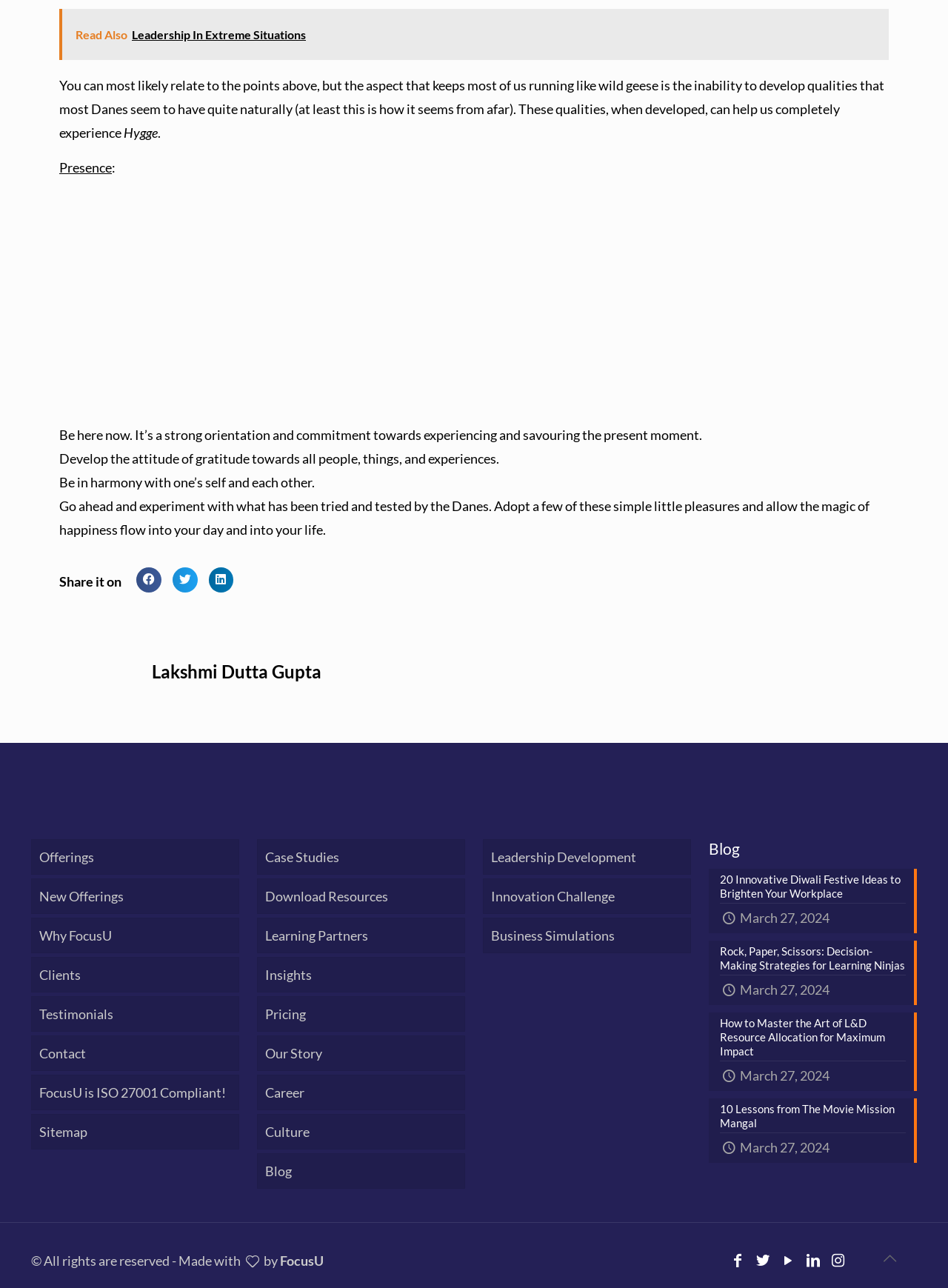Provide the bounding box for the UI element matching this description: "Contact".

None